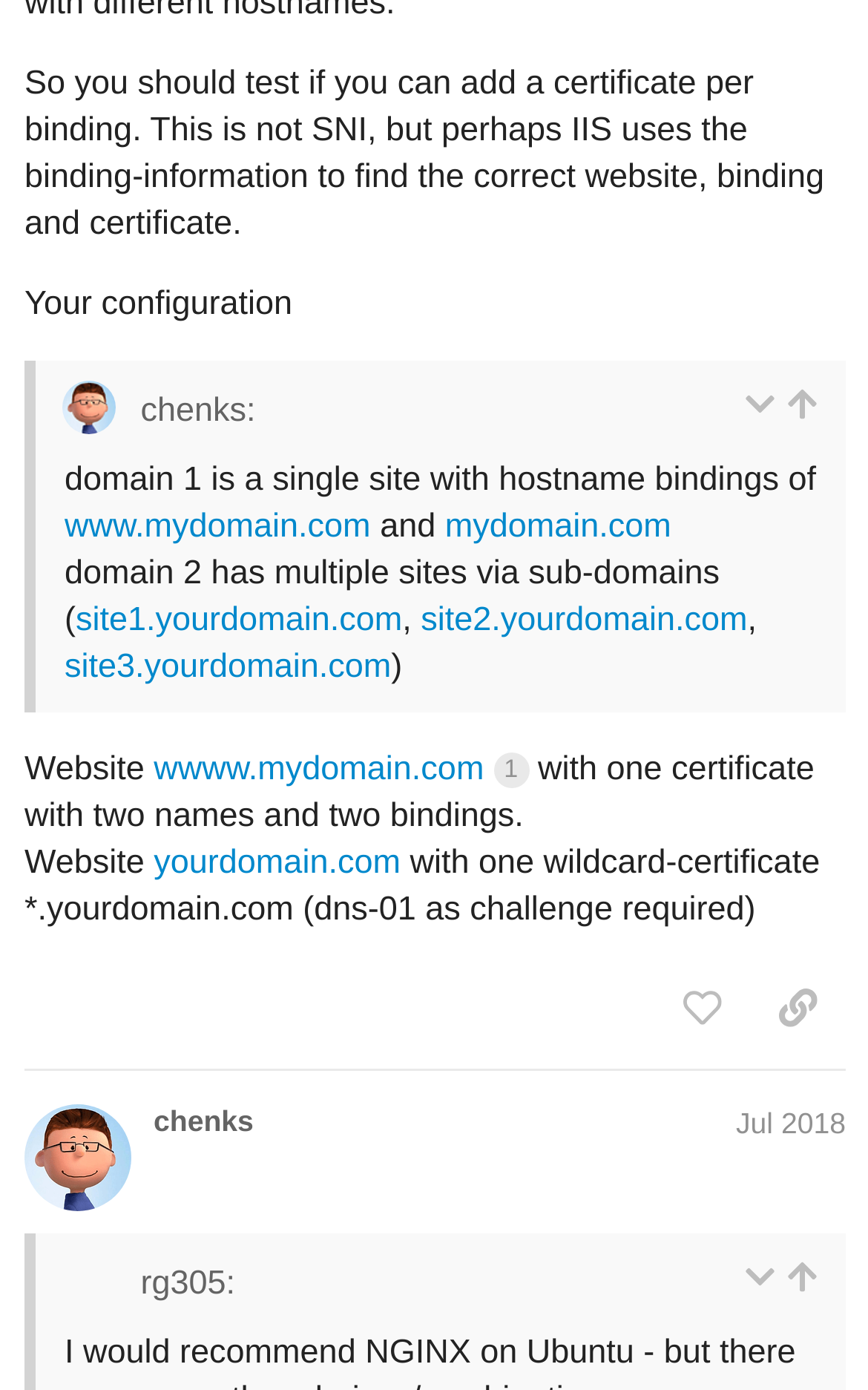Identify the bounding box coordinates of the element that should be clicked to fulfill this task: "Expand the quote". The coordinates should be provided as four float numbers between 0 and 1, i.e., [left, top, right, bottom].

[0.855, 0.278, 0.894, 0.304]